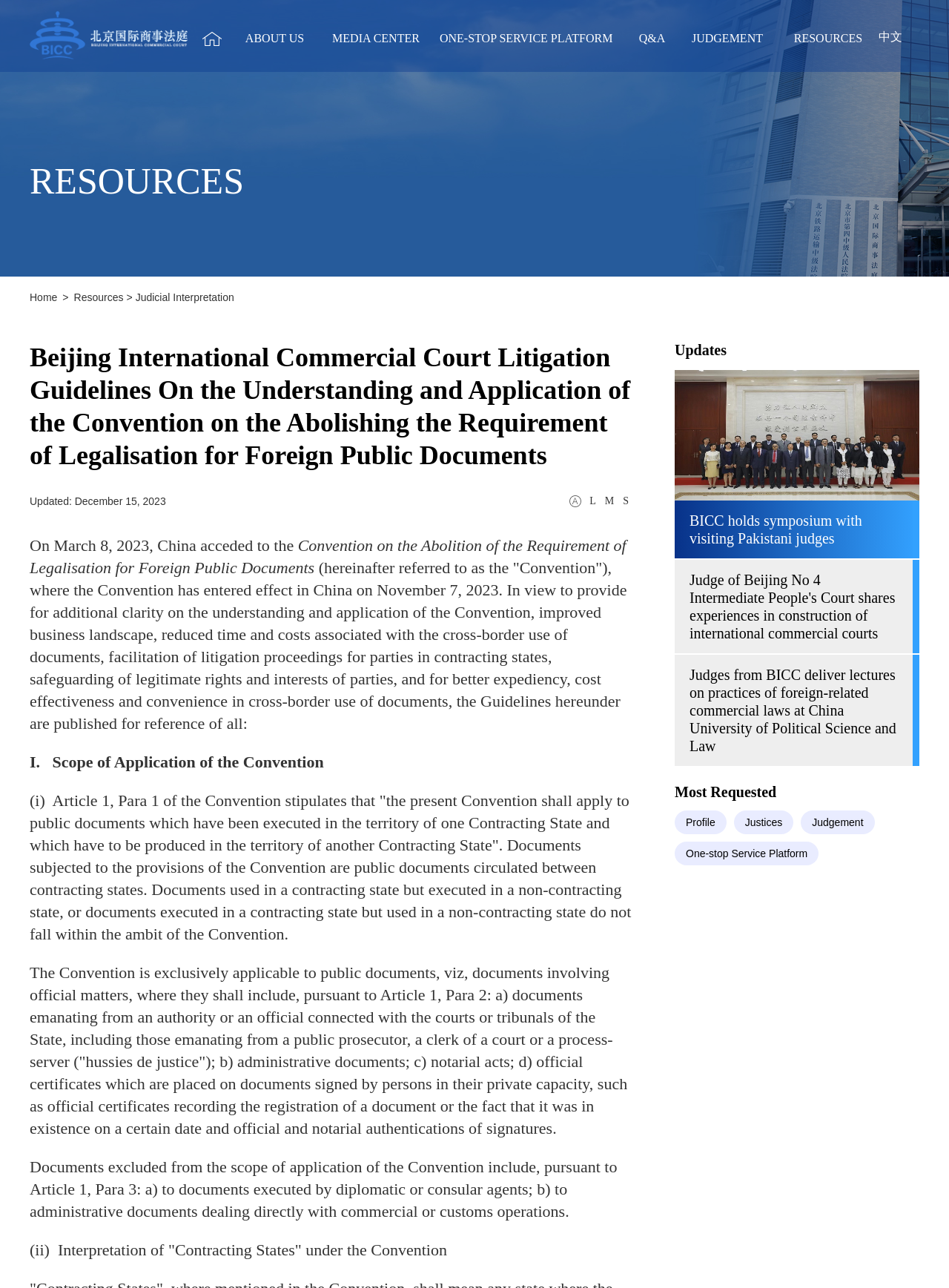Provide the bounding box coordinates for the area that should be clicked to complete the instruction: "Click the 'Home' link".

[0.213, 0.025, 0.236, 0.035]